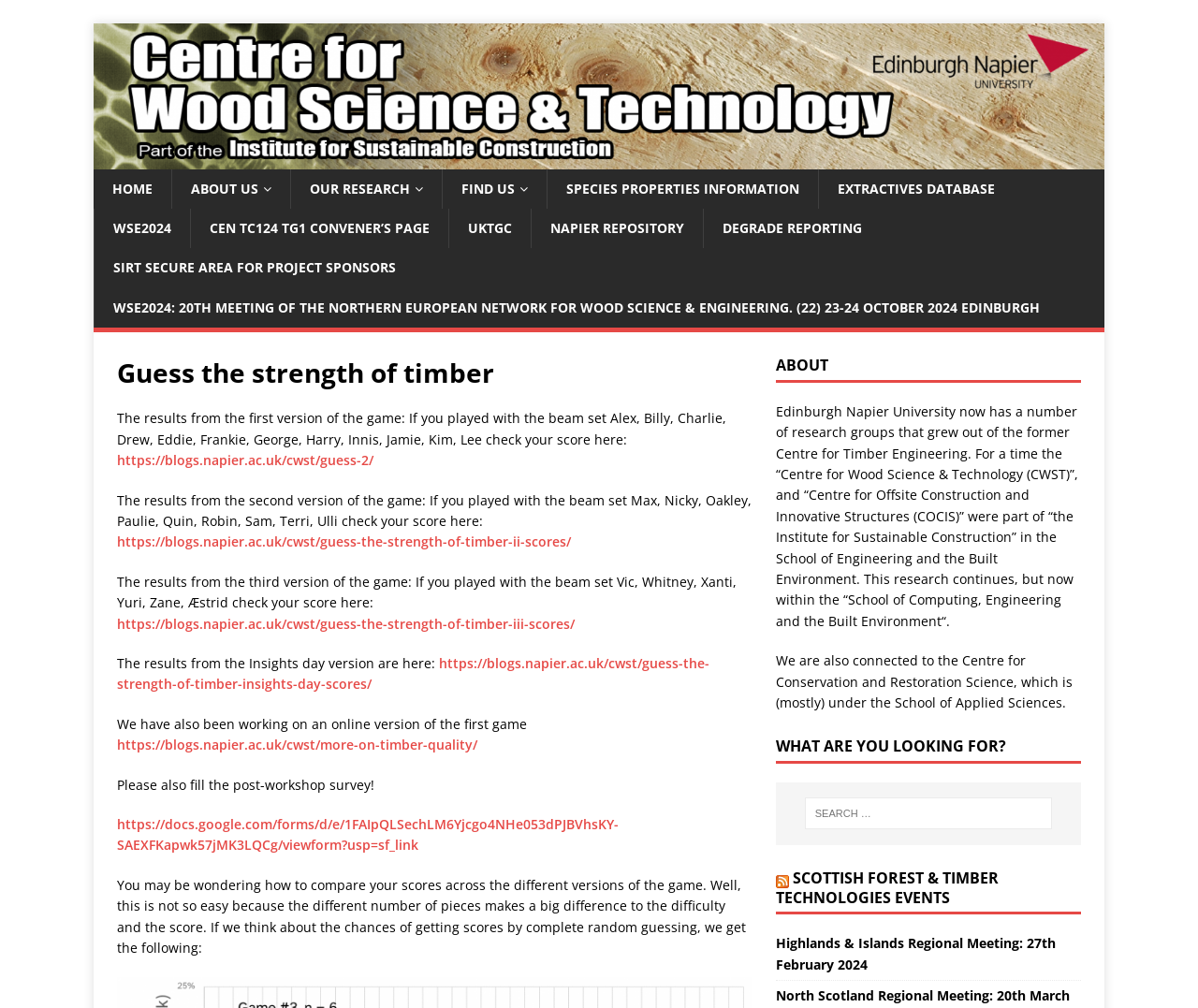Answer briefly with one word or phrase:
What is the topic of the 'RSS SCOTTISH FOREST & TIMBER TECHNOLOGIES EVENTS' section?

Forest and timber technologies events